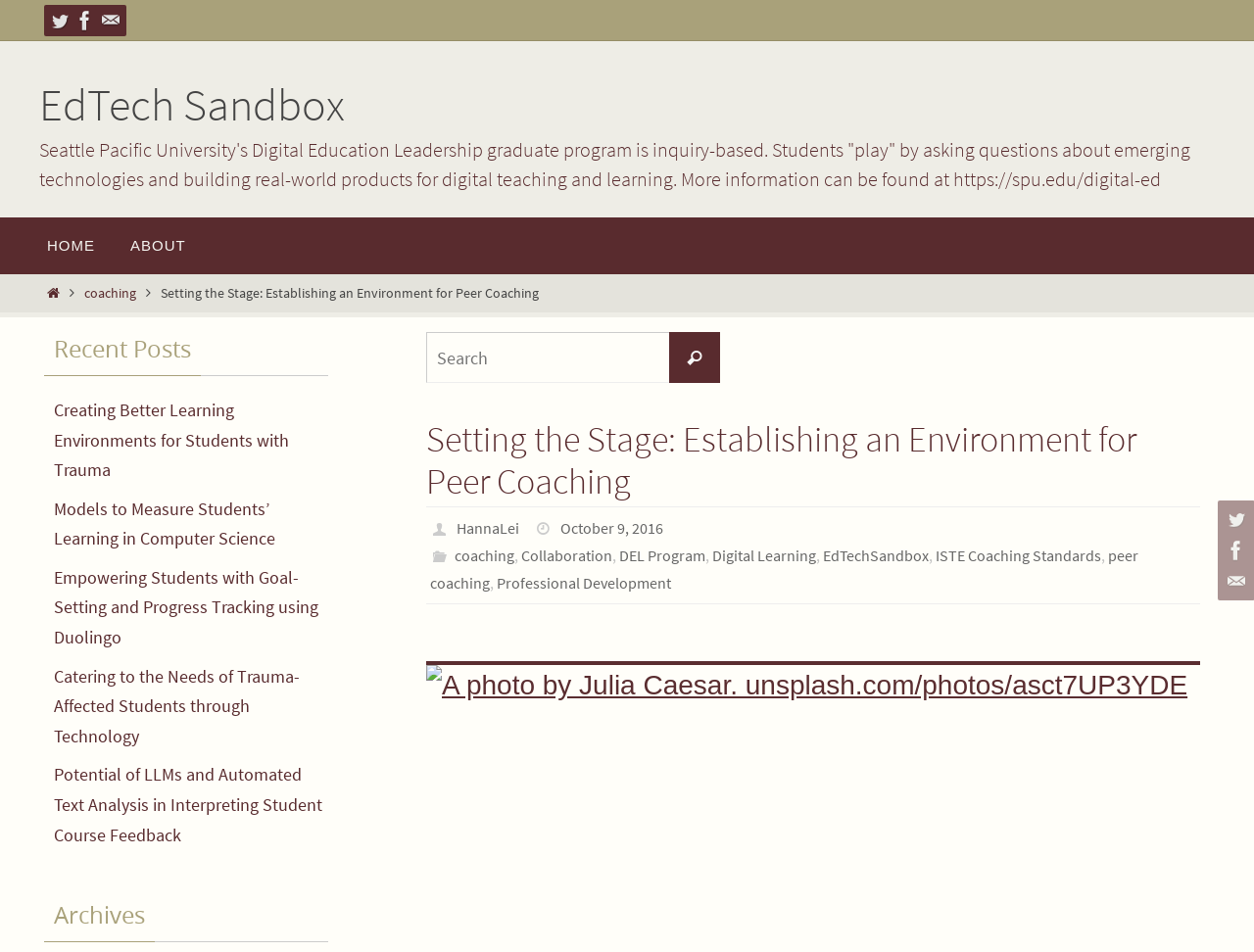Please find and generate the text of the main heading on the webpage.

Setting the Stage: Establishing an Environment for Peer Coaching